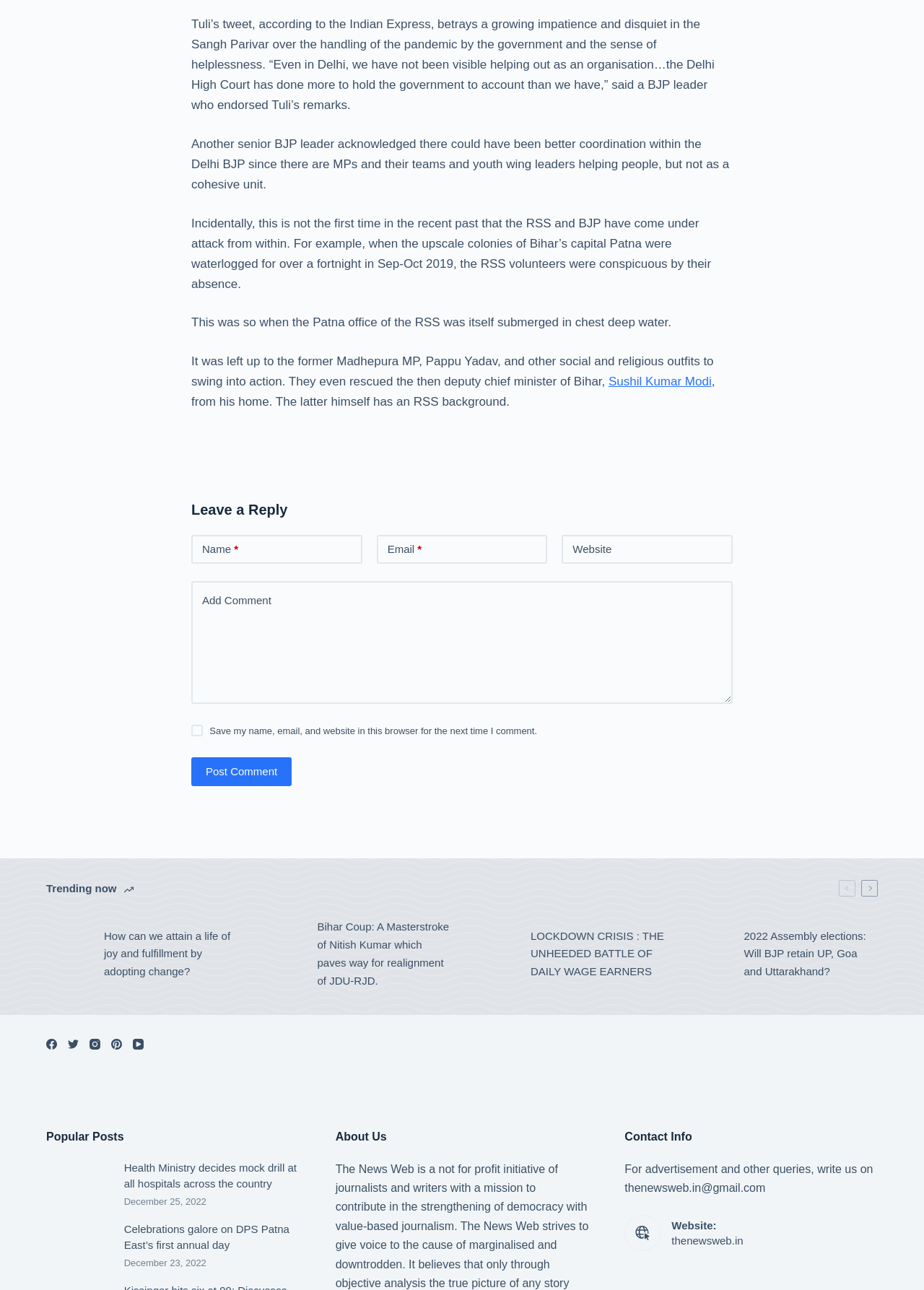Provide the bounding box coordinates of the HTML element described by the text: "Strategic Planning for Federal Contractors".

None